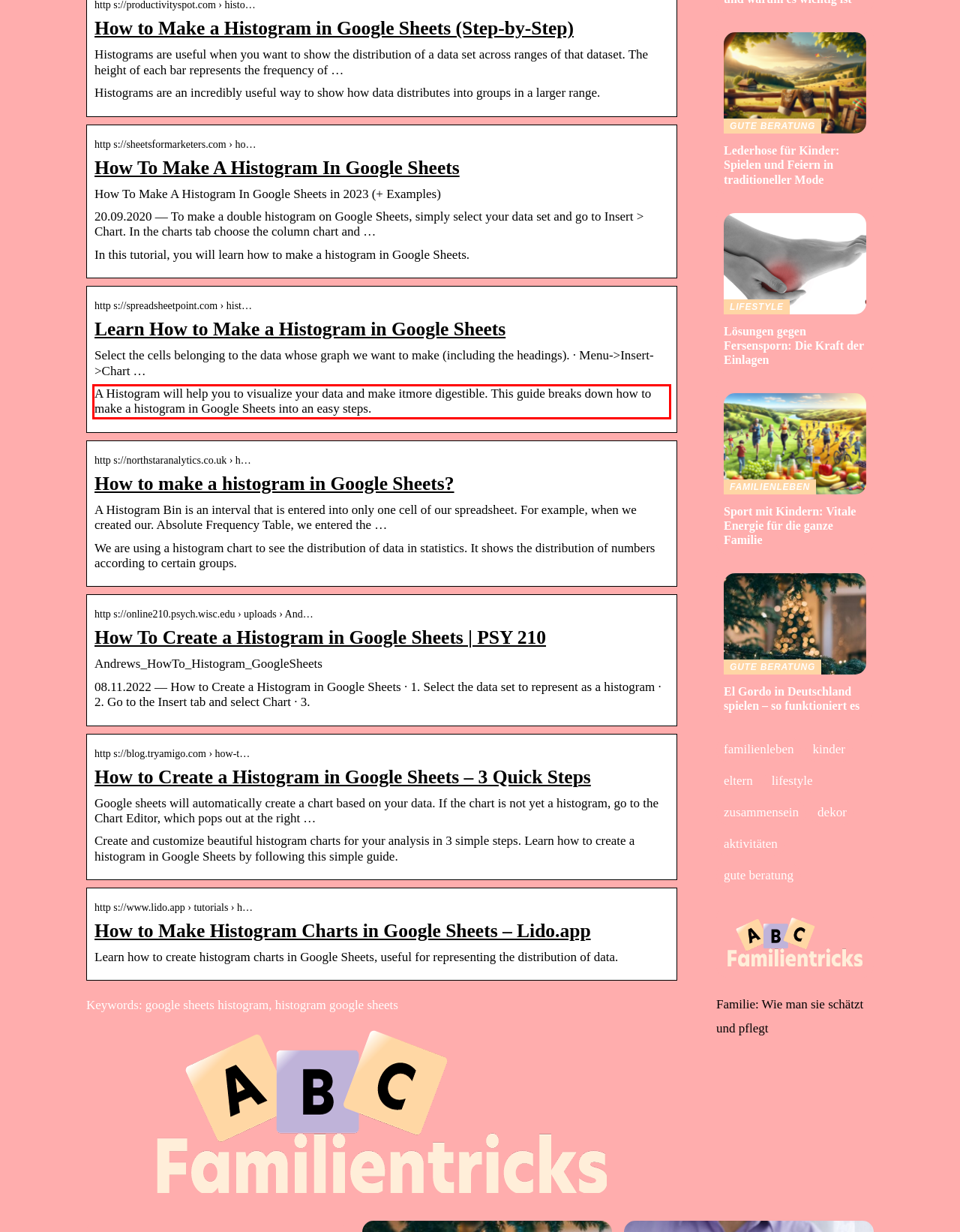With the given screenshot of a webpage, locate the red rectangle bounding box and extract the text content using OCR.

A Histogram will help you to visualize your data and make itmore digestible. This guide breaks down how to make a histogram in Google Sheets into an easy steps.